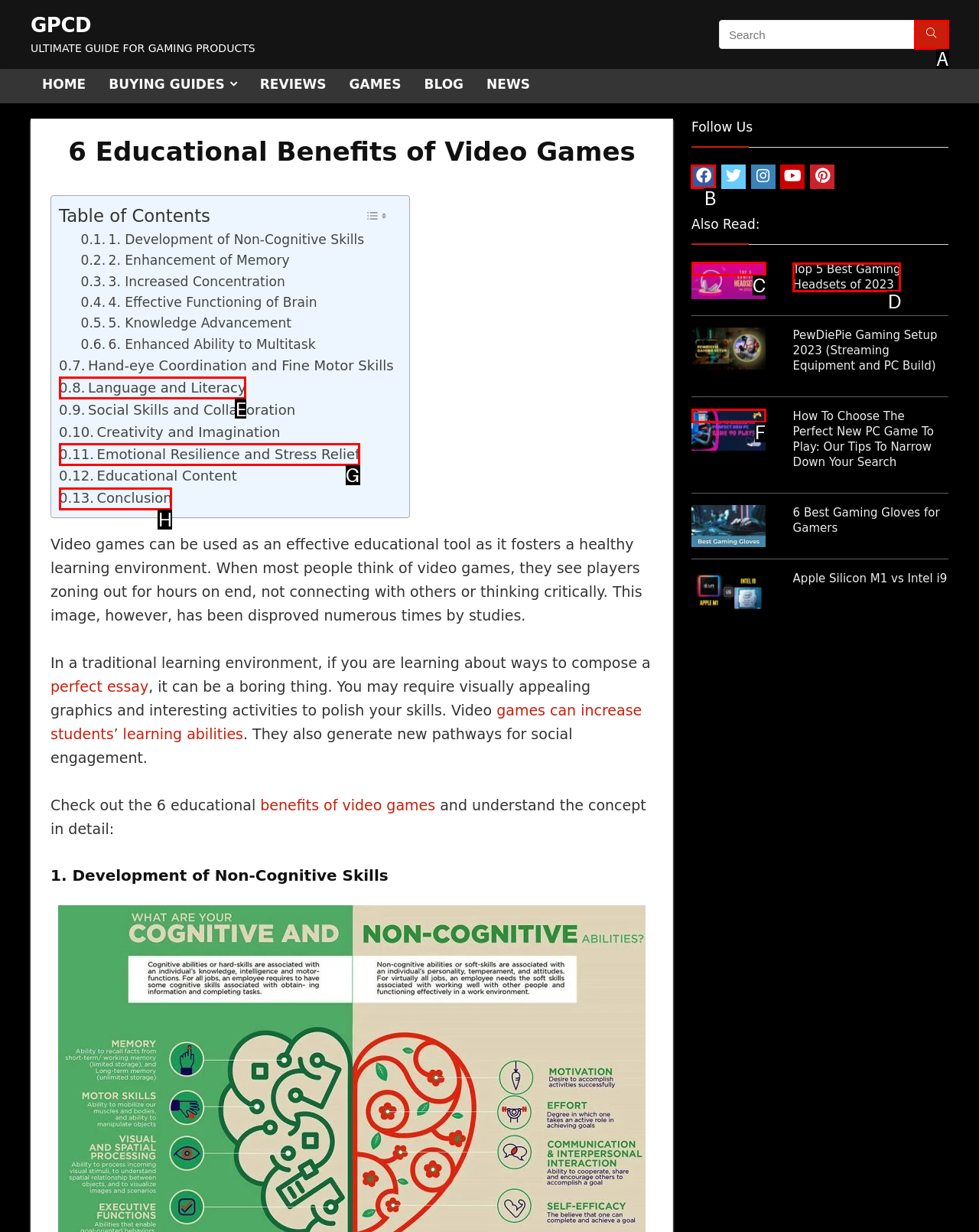Tell me which letter corresponds to the UI element that should be clicked to fulfill this instruction: Follow on social media
Answer using the letter of the chosen option directly.

B